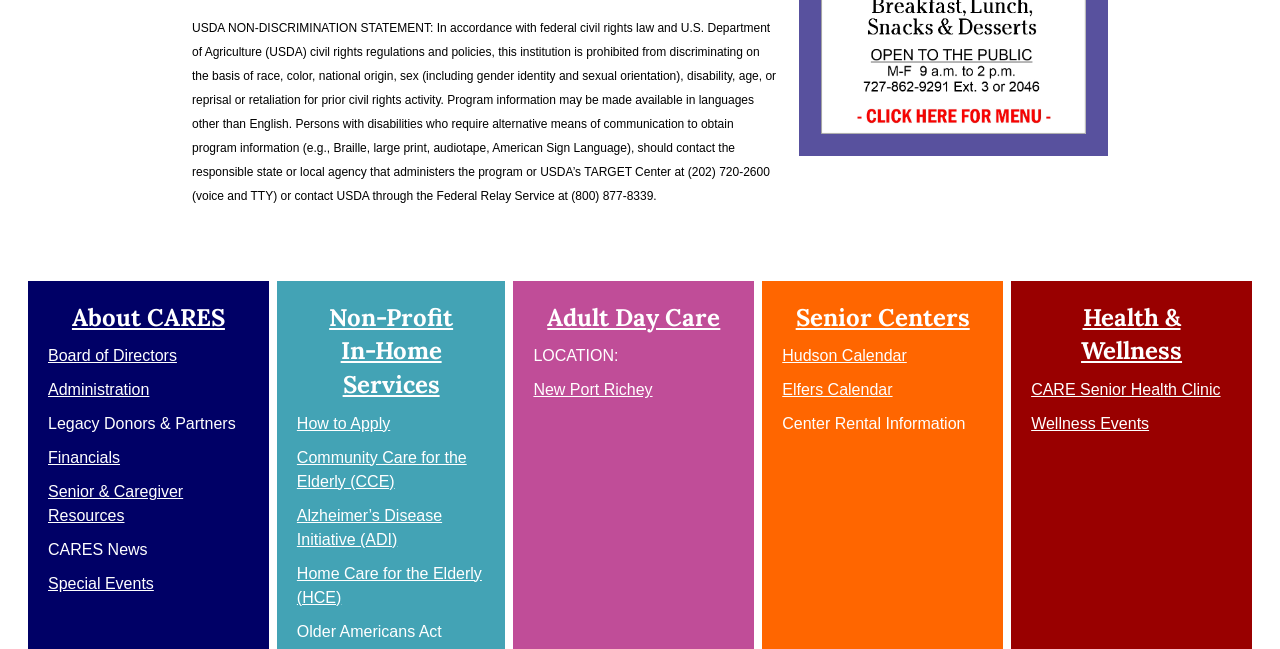Provide the bounding box coordinates of the section that needs to be clicked to accomplish the following instruction: "learn about CARES."

[0.038, 0.463, 0.194, 0.515]